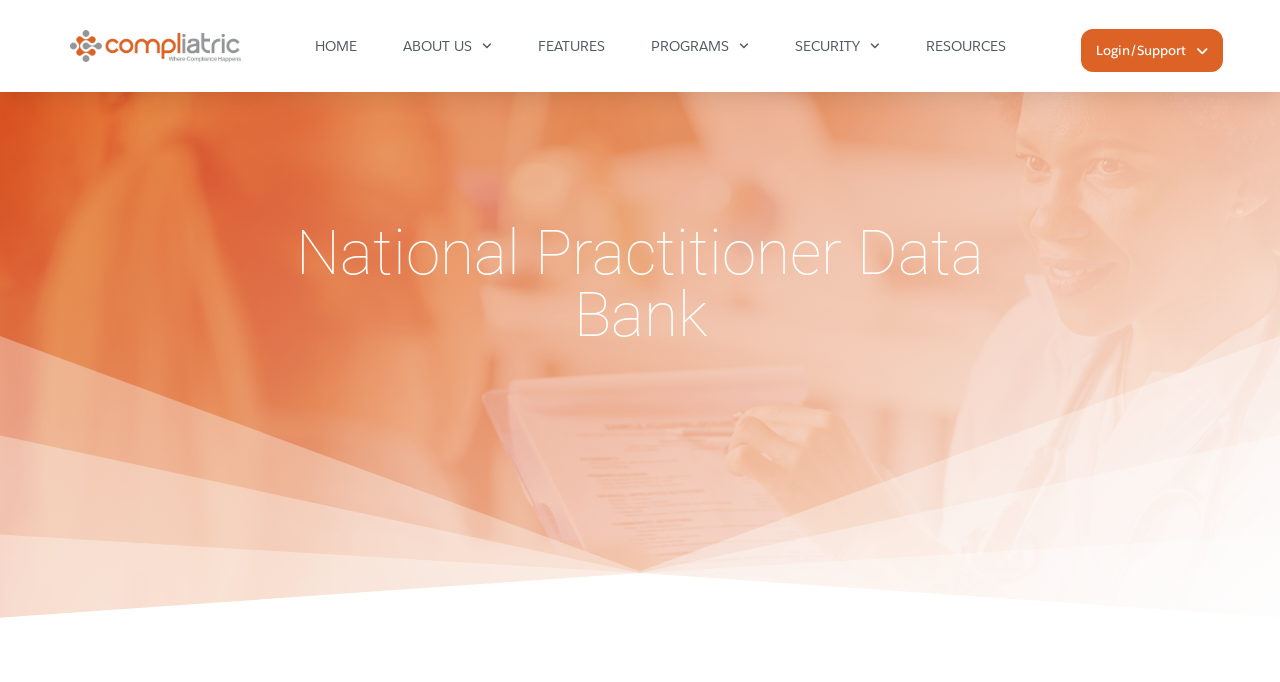Create a detailed description of the webpage's content and layout.

The webpage appears to be the homepage of the National Practitioner Data Bank (NPDB). At the top left, there is a link to an unknown webpage. To the right of this link, there are five main navigation links: "HOME", "ABOUT US", "FEATURES", "PROGRAMS", and "SECURITY", each with a small icon to its right. The "ABOUT US", "PROGRAMS", and "SECURITY" links have dropdown menus. 

Below these navigation links, there is a prominent heading that reads "National Practitioner Data Bank". 

At the top right, there is a "Login/Support" link with a dropdown menu. 

The webpage seems to be focused on providing information and resources related to the NPDB, with a brief mention of the COVID-19 pandemic in the meta description.